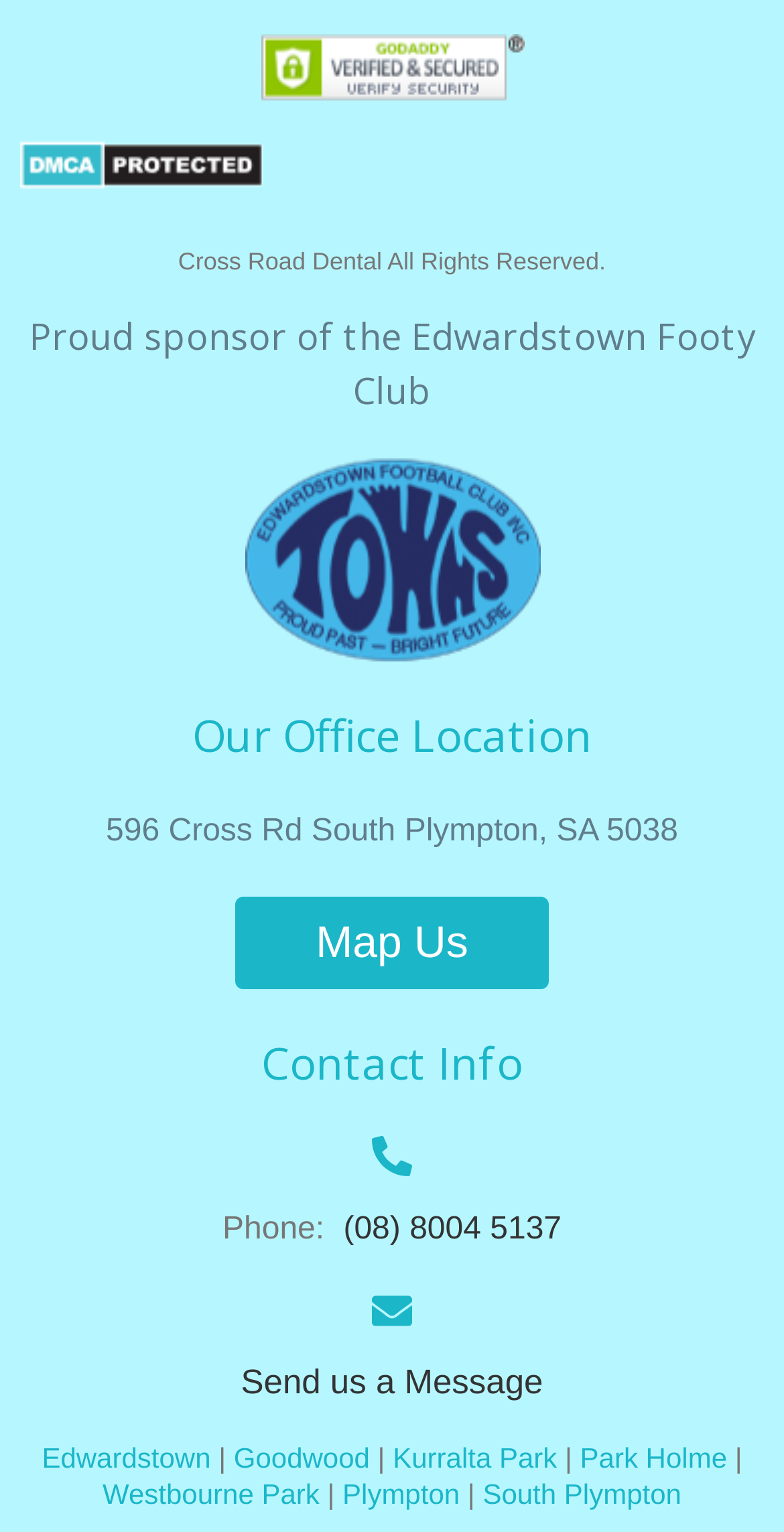What is the location of the office? Observe the screenshot and provide a one-word or short phrase answer.

596 Cross Rd South Plympton, SA 5038